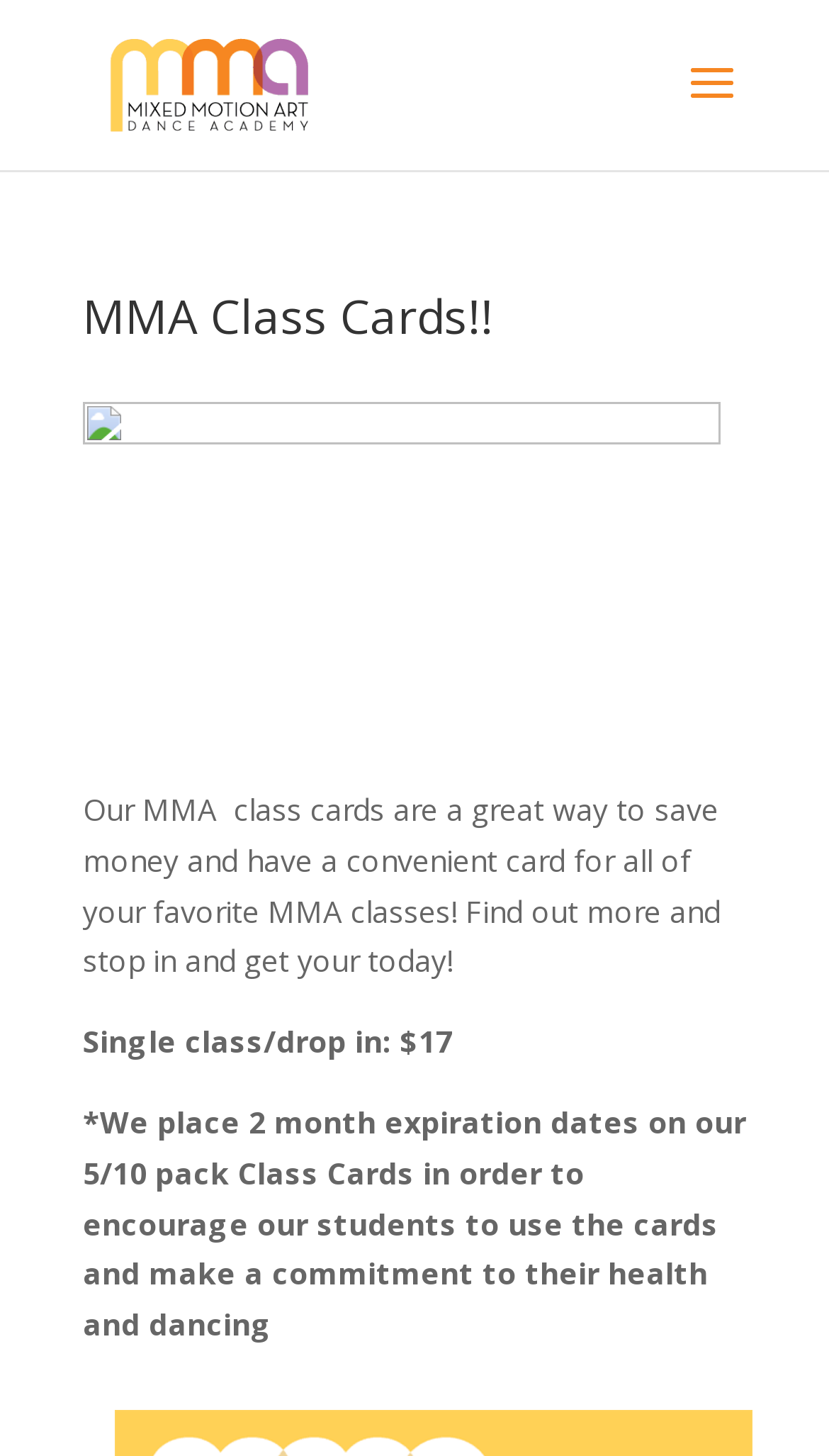Analyze and describe the webpage in a detailed narrative.

The webpage is about MMA Class Cards from Mixed Motion Art Dance Academy. At the top left, there is a link to the academy's website, accompanied by a small image of the academy's logo. Below this, there is a search bar that spans almost the entire width of the page. 

The main content of the page is divided into sections. The first section has a heading that reads "MMA Class Cards!!" in a prominent font. Below this heading, there is a large image that takes up most of the page's width. 

The next section provides information about the MMA class cards. There is a paragraph of text that explains the benefits of the class cards, including saving money and having a convenient card for MMA classes. 

Below this paragraph, there are two lines of text that display pricing information. The first line states that a single class or drop-in costs $17. The second line explains the expiration dates of the 5/10 pack Class Cards, which are designed to encourage students to use the cards and commit to their health and dancing.